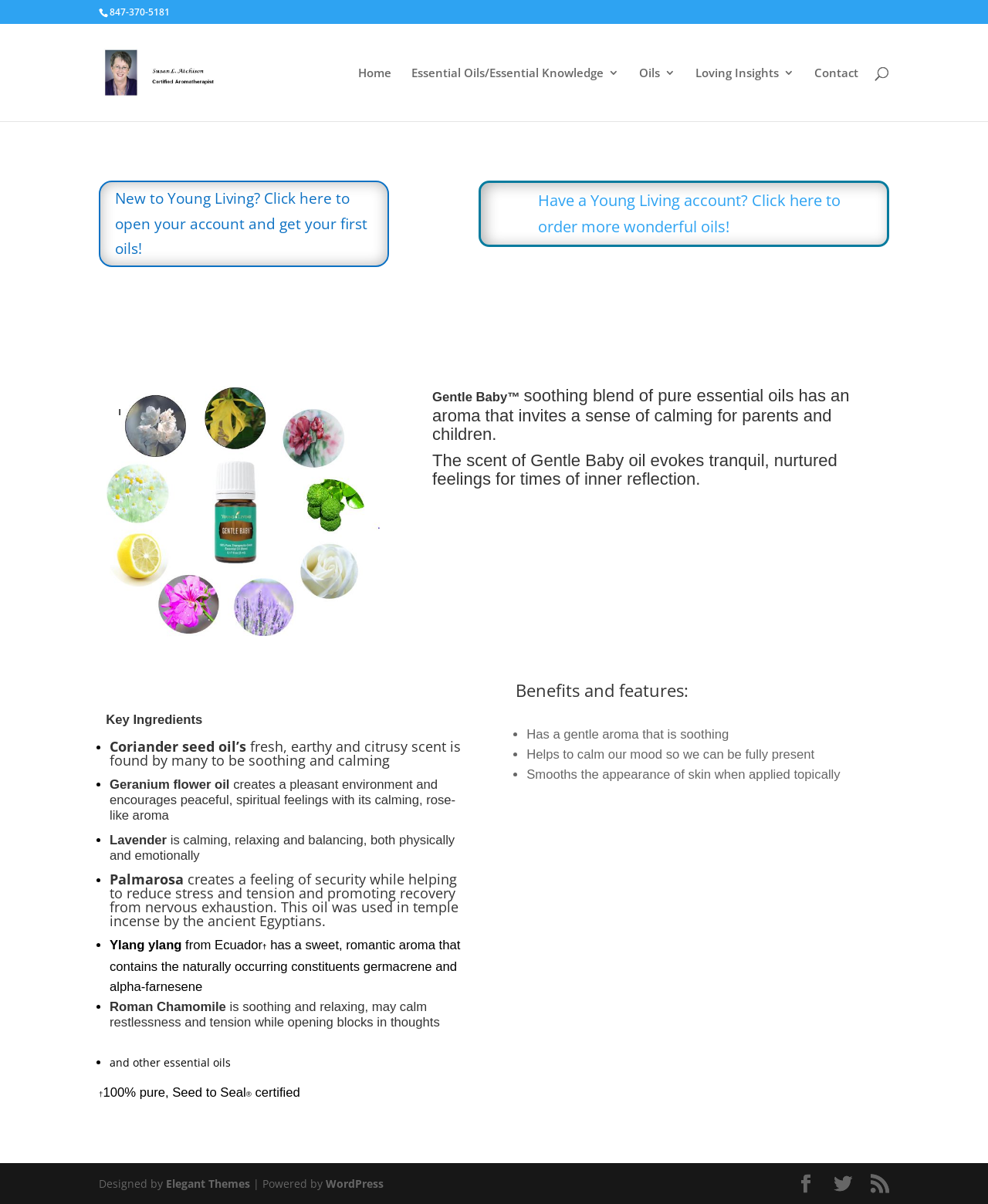What is the purpose of the Gentle Baby oil?
Kindly give a detailed and elaborate answer to the question.

I found the purpose of the Gentle Baby oil by reading the heading elements that describe its benefits, such as 'calming and relaxing', 'soothing and calming', and 'helps to calm our mood'.